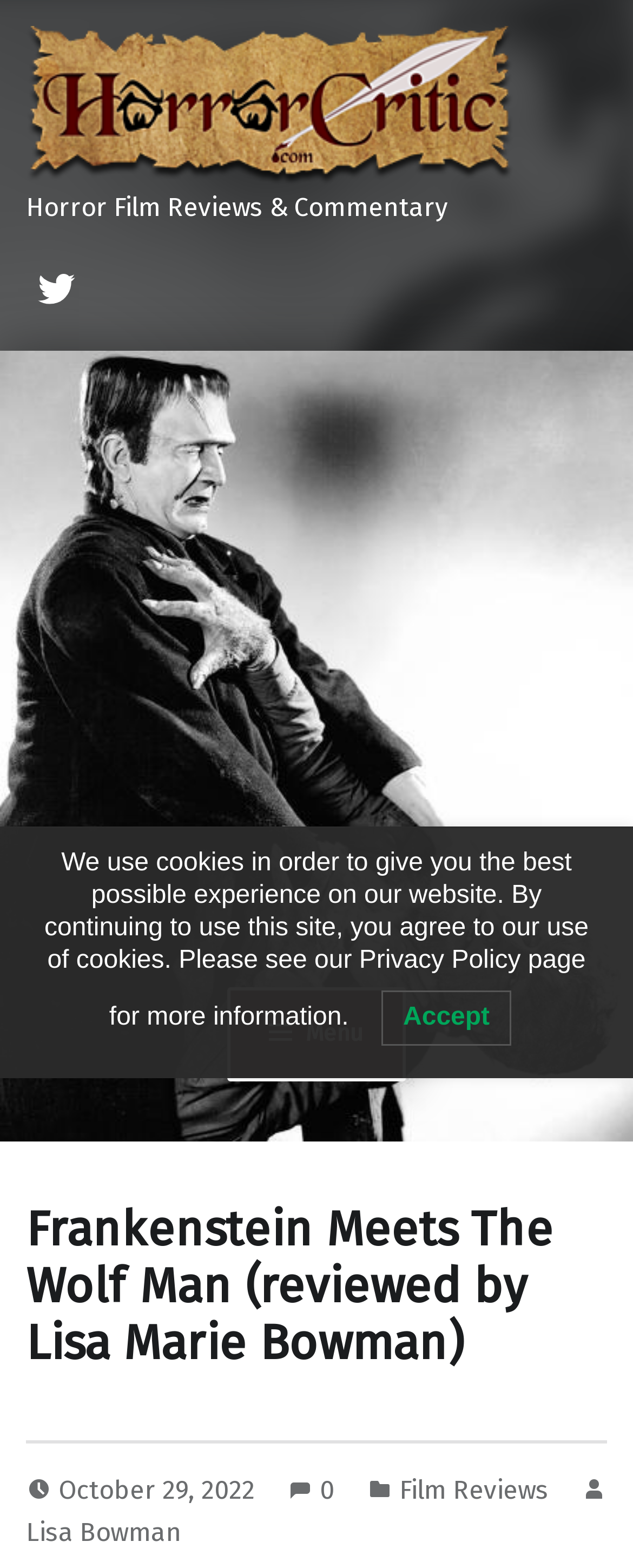Please provide the bounding box coordinates in the format (top-left x, top-left y, bottom-right x, bottom-right y). Remember, all values are floating point numbers between 0 and 1. What is the bounding box coordinate of the region described as: Literature

None